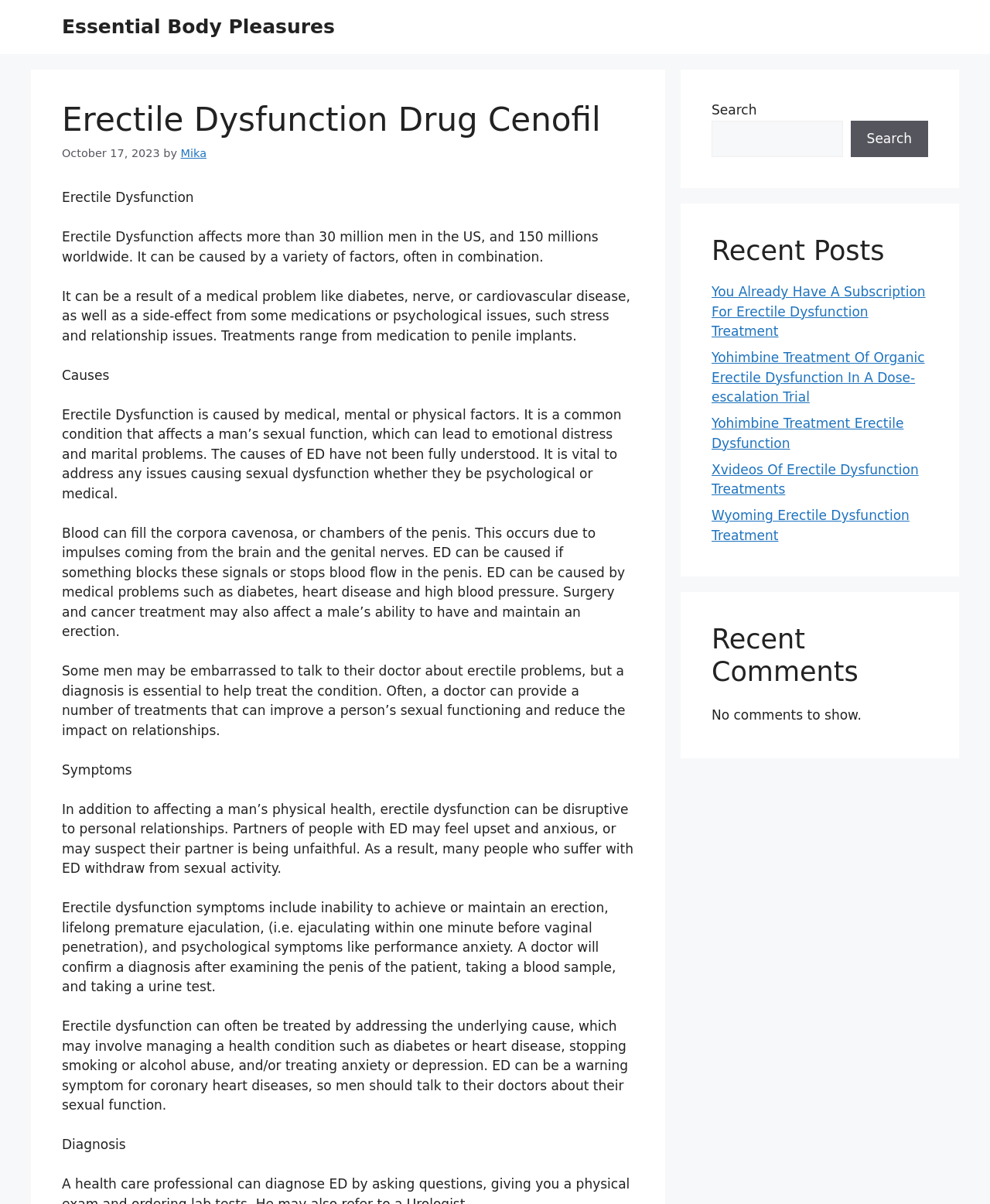Could you highlight the region that needs to be clicked to execute the instruction: "Click on NEWS ACROSS AFRICA"?

None